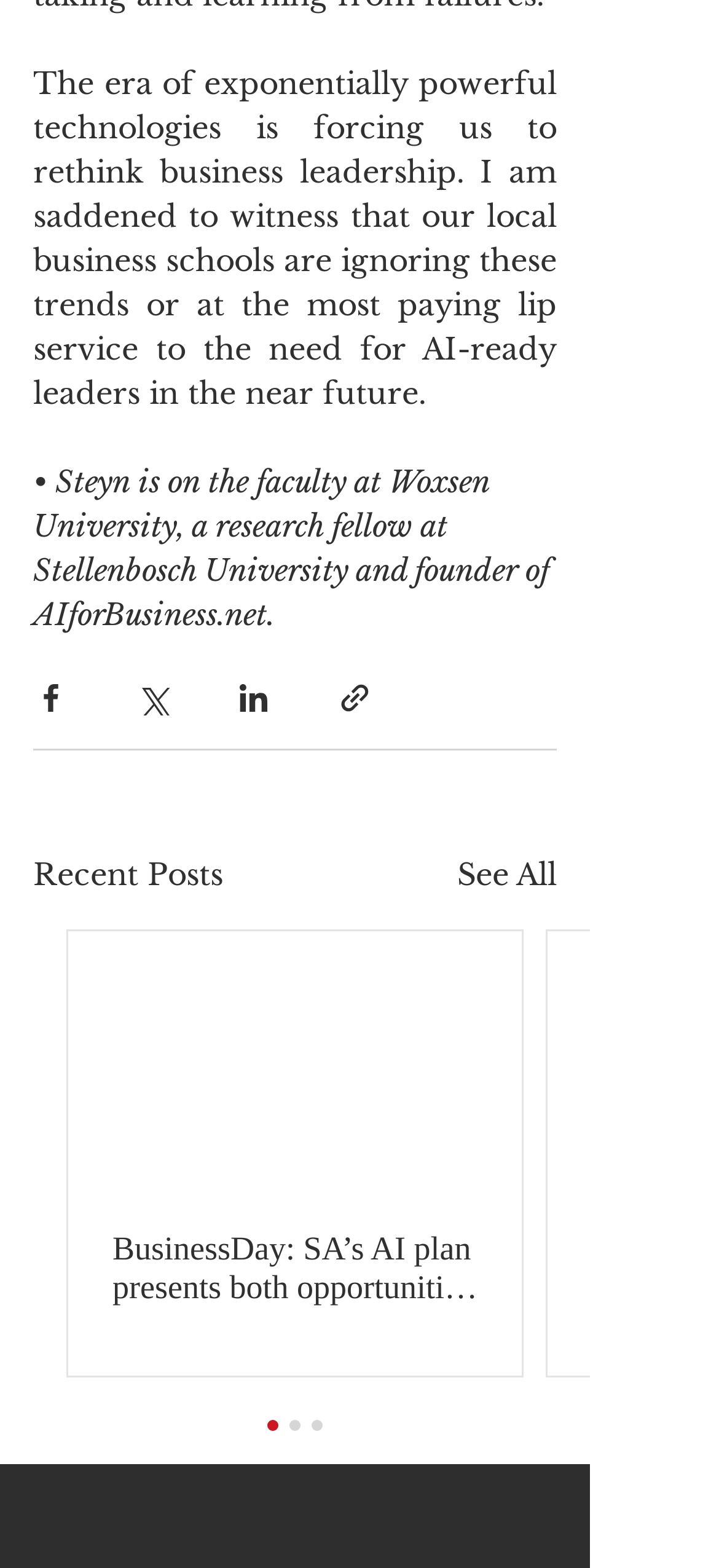Using the description: "See All", identify the bounding box of the corresponding UI element in the screenshot.

[0.636, 0.543, 0.774, 0.572]